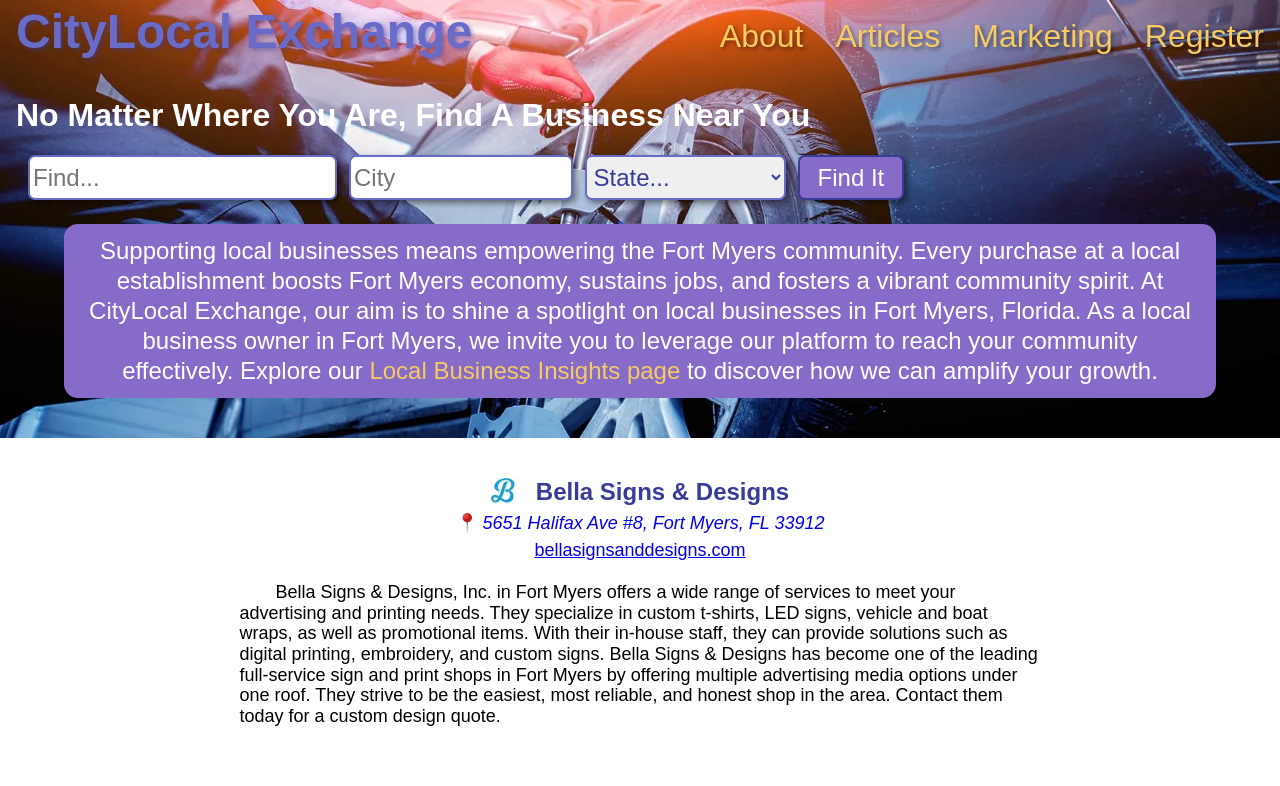Answer the question in a single word or phrase:
What is the purpose of CityLocal Exchange?

to support local businesses